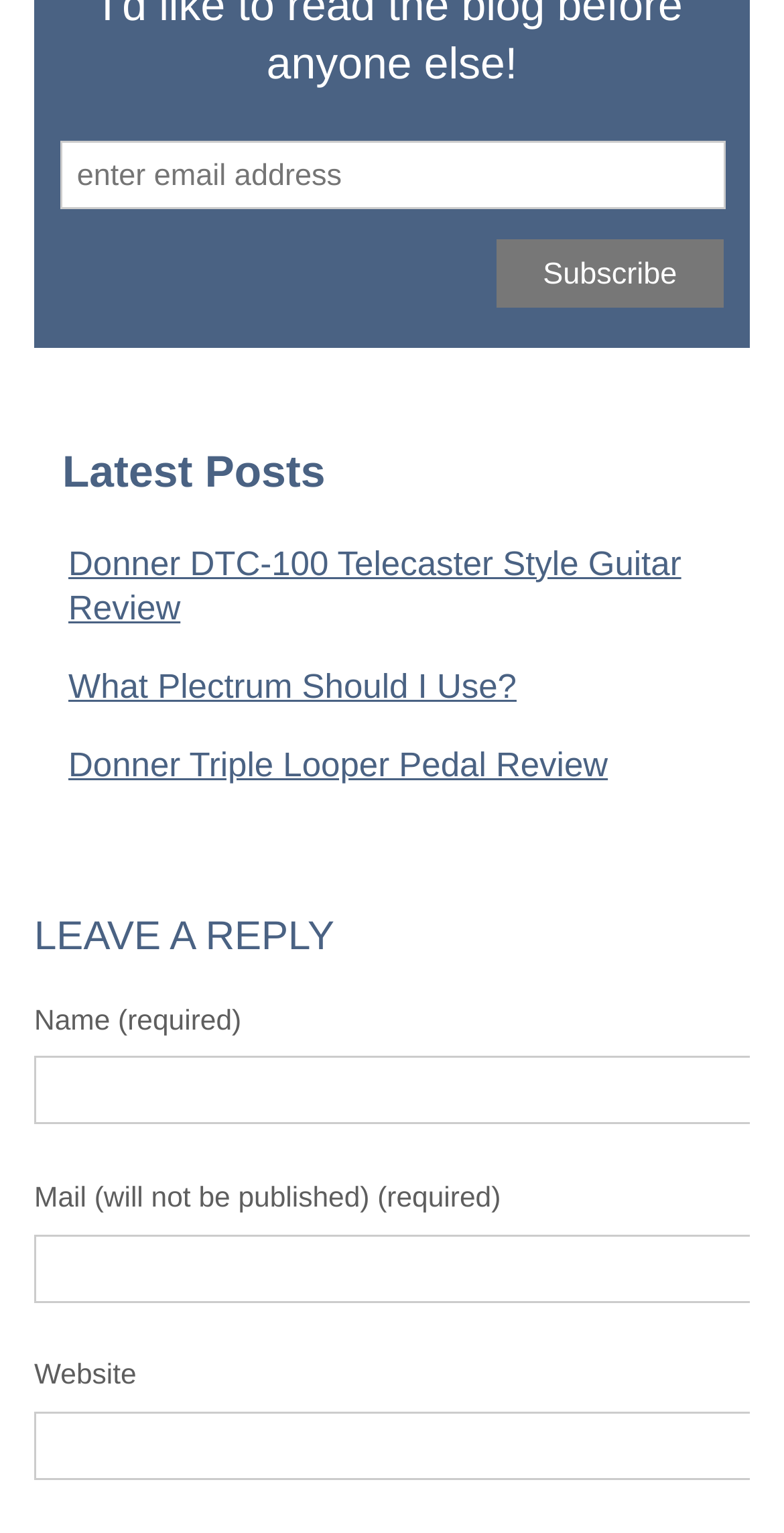What is the label of the first textbox under 'LEAVE A REPLY'?
Use the information from the image to give a detailed answer to the question.

The first textbox under the 'LEAVE A REPLY' heading has a label 'Name (required)', indicating that users must enter their name to leave a reply.